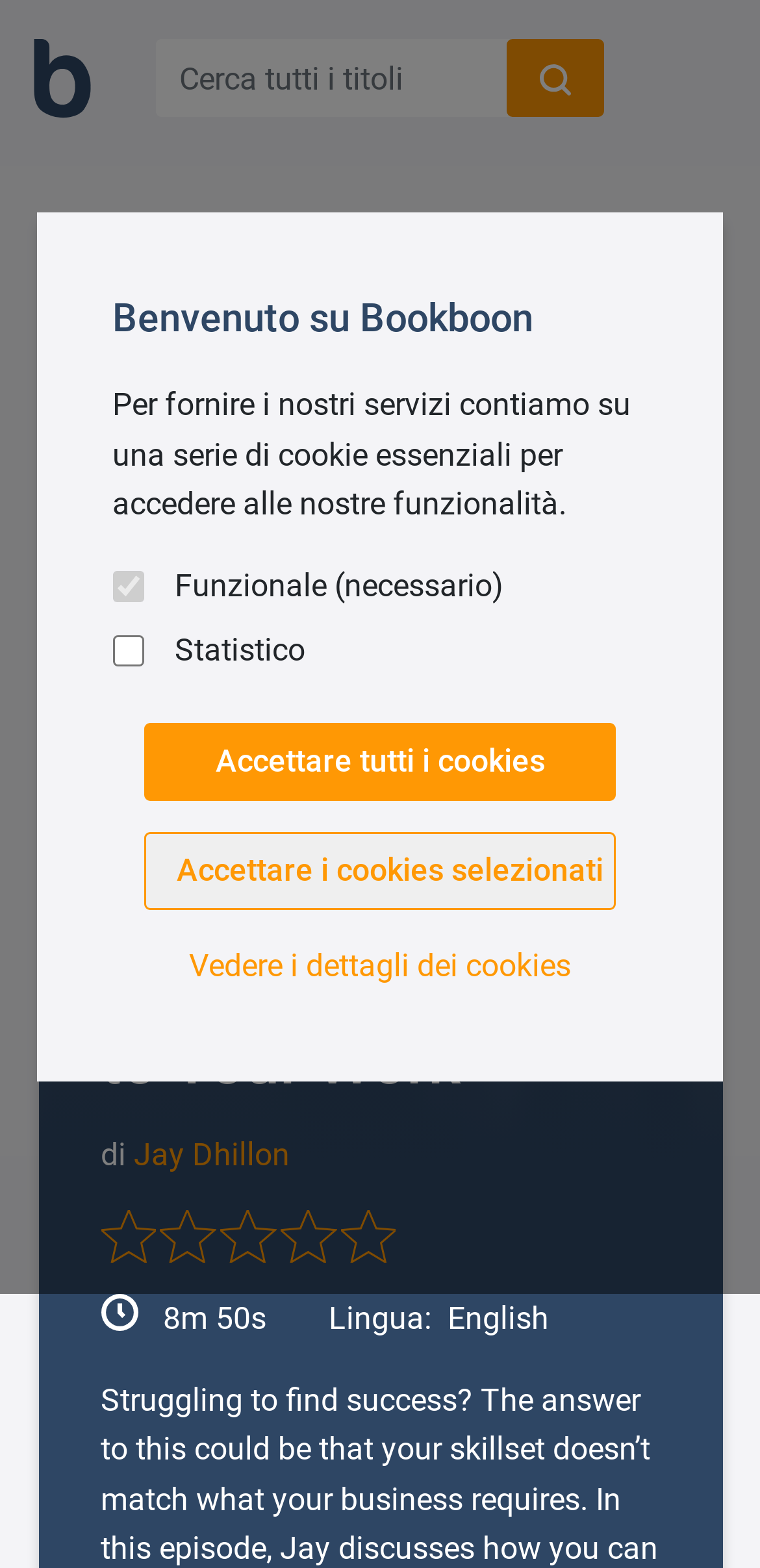Create a detailed summary of all the visual and textual information on the webpage.

This webpage appears to be a podcast or audio content page. At the top, there is a logo image and a link to an unknown destination. Below the logo, there is a search bar with a textbox and a button, allowing users to search for titles. 

On the left side, there is a section with a heading "Match Your Skillset to Your Work" and a subheading "di Jay Dhillon", indicating that the content is related to a podcast or audio episode by Jay Dhillon. Below the heading, there are five small images, possibly representing rating or review icons.

To the right of the heading, there is a large image that takes up most of the page's width, likely the cover art for the podcast episode. Below the image, there is a text "8m 50s", indicating the duration of the audio content. Next to the duration, there is a text "Lingua: English", specifying the language of the content.

At the bottom of the page, there is a section with a heading "Benvenuto su Bookboon" and a paragraph of text describing the use of cookies on the website. Below the text, there are two checkboxes for functional and statistical cookies, and three buttons: "Accettare tutti i cookies", "Accettare i cookies selezionati", and "Vedere i dettagli dei cookies".